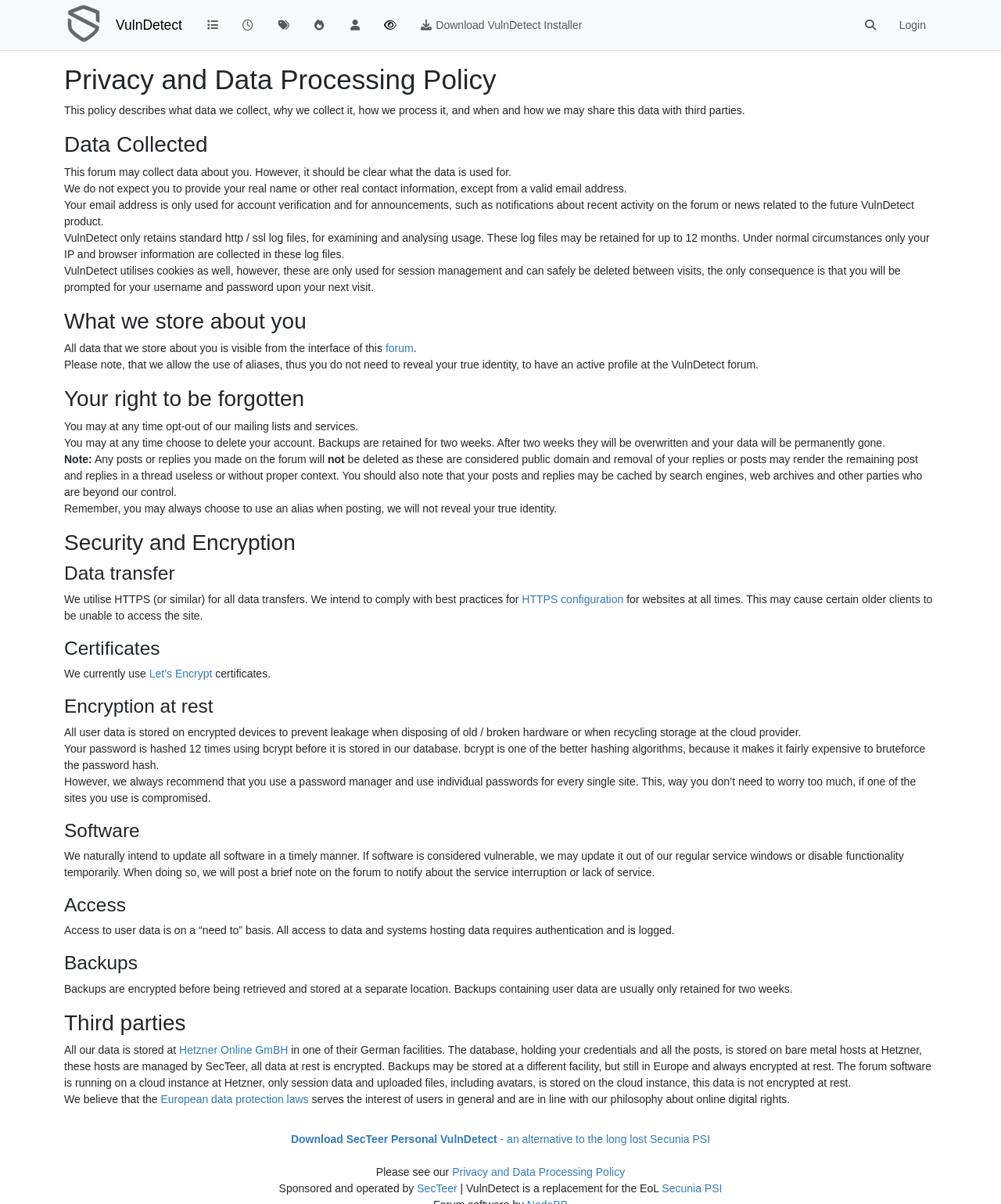Please specify the bounding box coordinates of the clickable section necessary to execute the following command: "Search for something".

[0.852, 0.009, 0.887, 0.033]